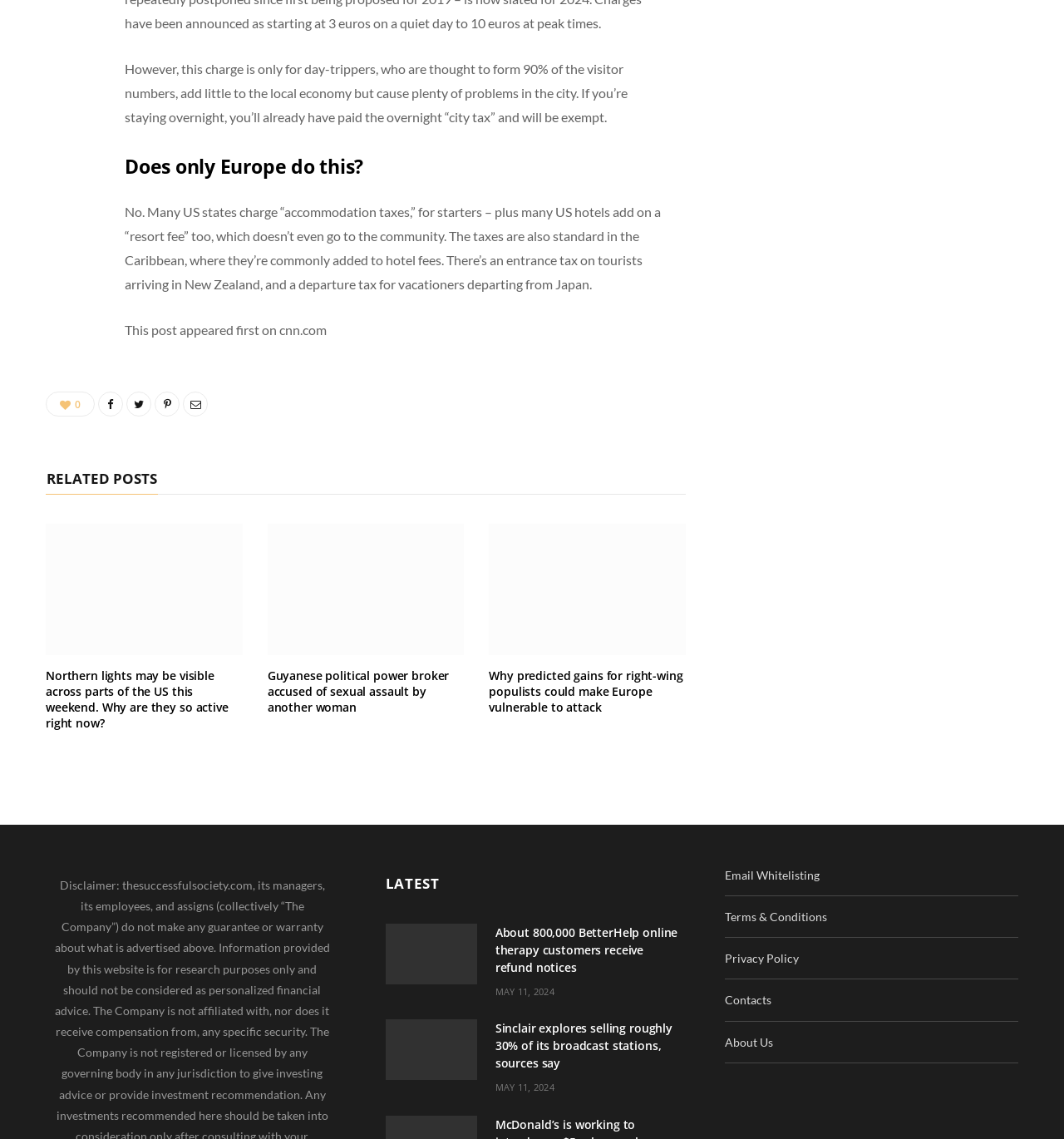Please determine the bounding box coordinates, formatted as (top-left x, top-left y, bottom-right x, bottom-right y), with all values as floating point numbers between 0 and 1. Identify the bounding box of the region described as: parent_node: 0 title="Pinterest"

[0.145, 0.315, 0.169, 0.337]